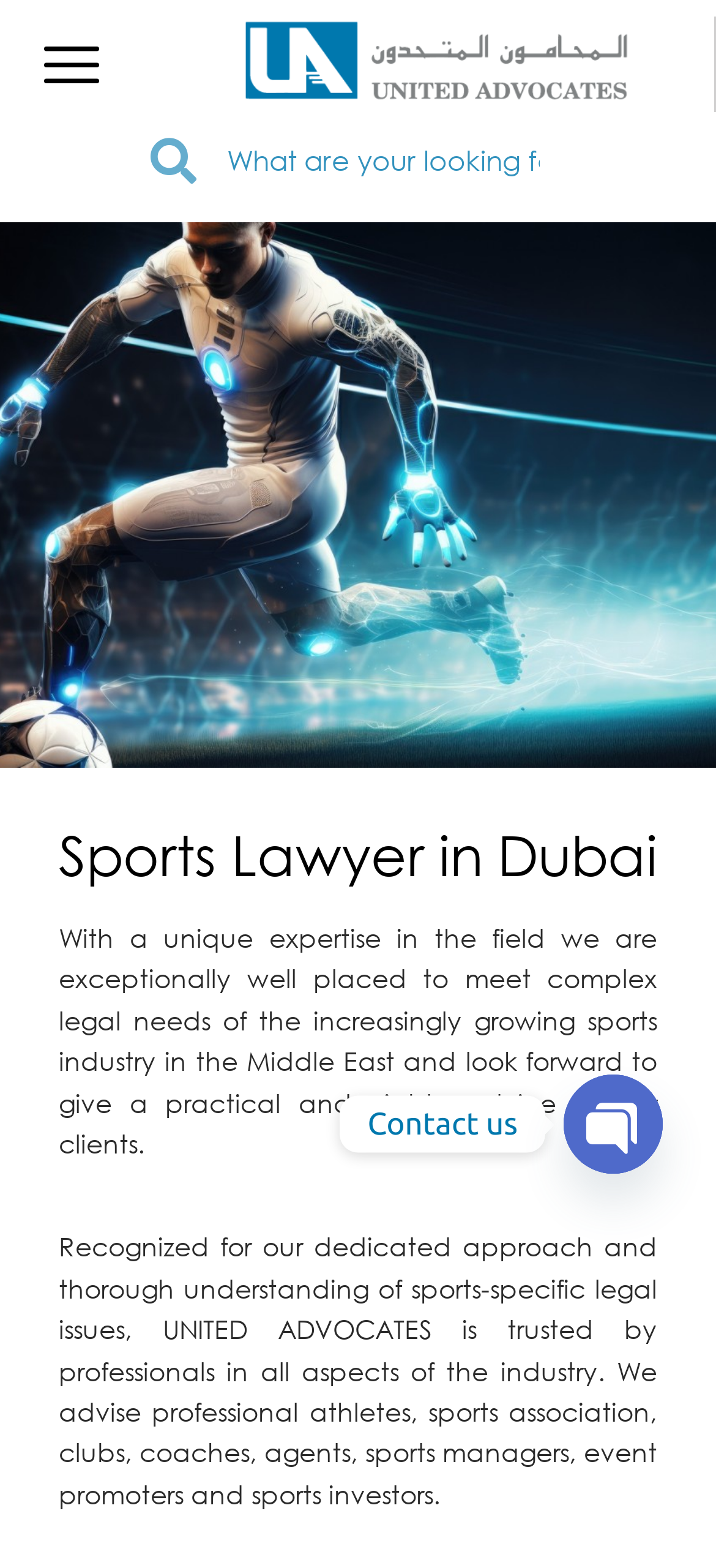Generate a comprehensive description of the webpage.

This webpage is about a leading sports law firm, specializing in sports legal matters. At the top left corner, there is a hamburger menu icon, and next to it, a logo of the law firm, "Logo_dark", which is a prominent element on the page. 

Below the logo, there is a search bar where users can input their queries. 

The main content of the page starts with a heading "Sports Lawyer in Dubai", followed by three paragraphs of text. The first paragraph describes the law firm's expertise in the sports industry in the Middle East. The second paragraph highlights the firm's dedicated approach and understanding of sports-specific legal issues. The third paragraph mentions that the firm is trusted by professionals in the industry and lists the types of clients they advise.

On the right side of the page, there are three links: "UNITED ADVOCATES", "Phone", and "Whatsapp", each accompanied by an image. Below these links, there is a "Contact us" text and an "Open chaty" button with an image.

Overall, the webpage has a clean layout, with a clear hierarchy of elements, making it easy to navigate and find the necessary information about the sports law firm.